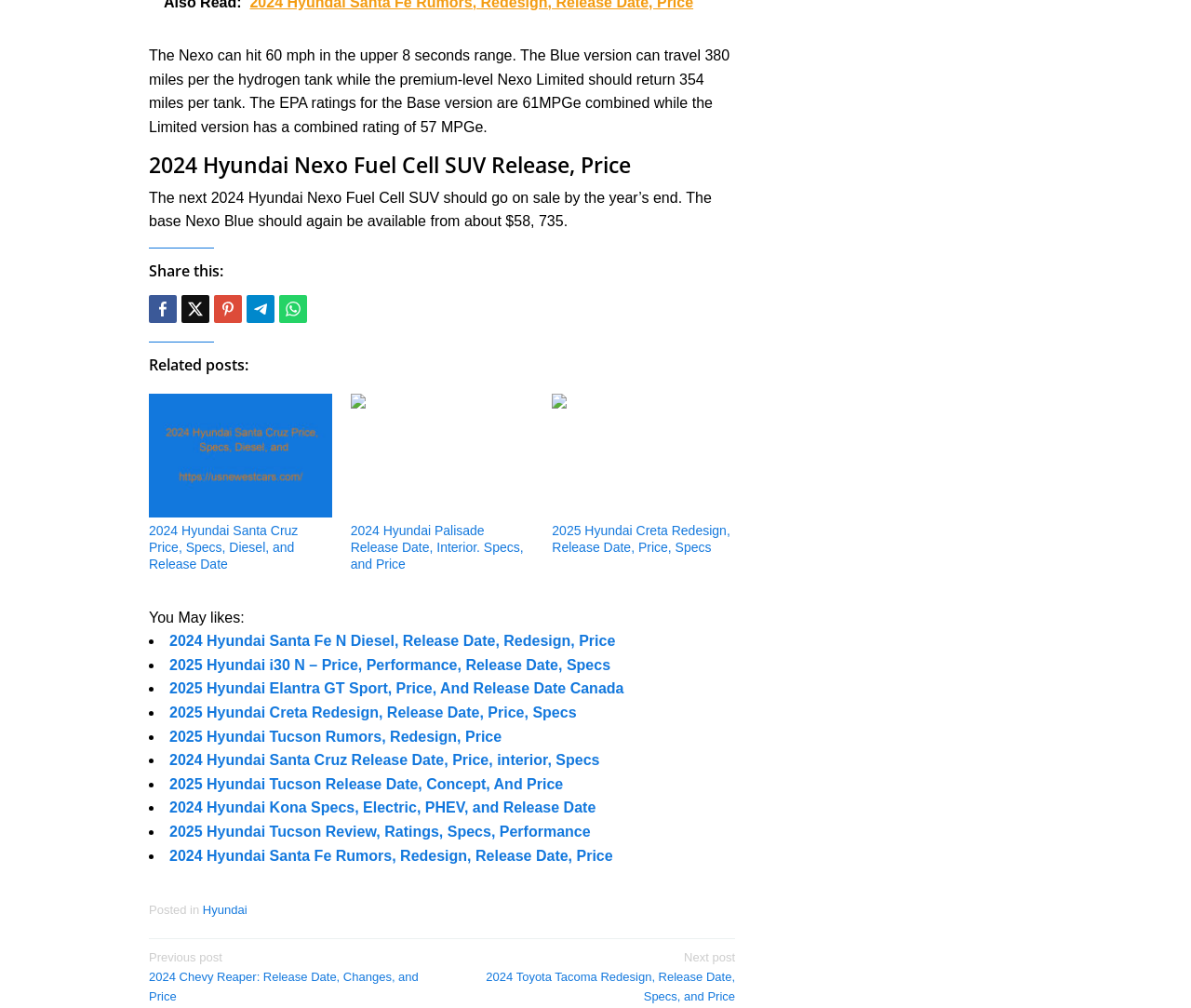Could you indicate the bounding box coordinates of the region to click in order to complete this instruction: "Tweet this".

[0.152, 0.292, 0.176, 0.32]